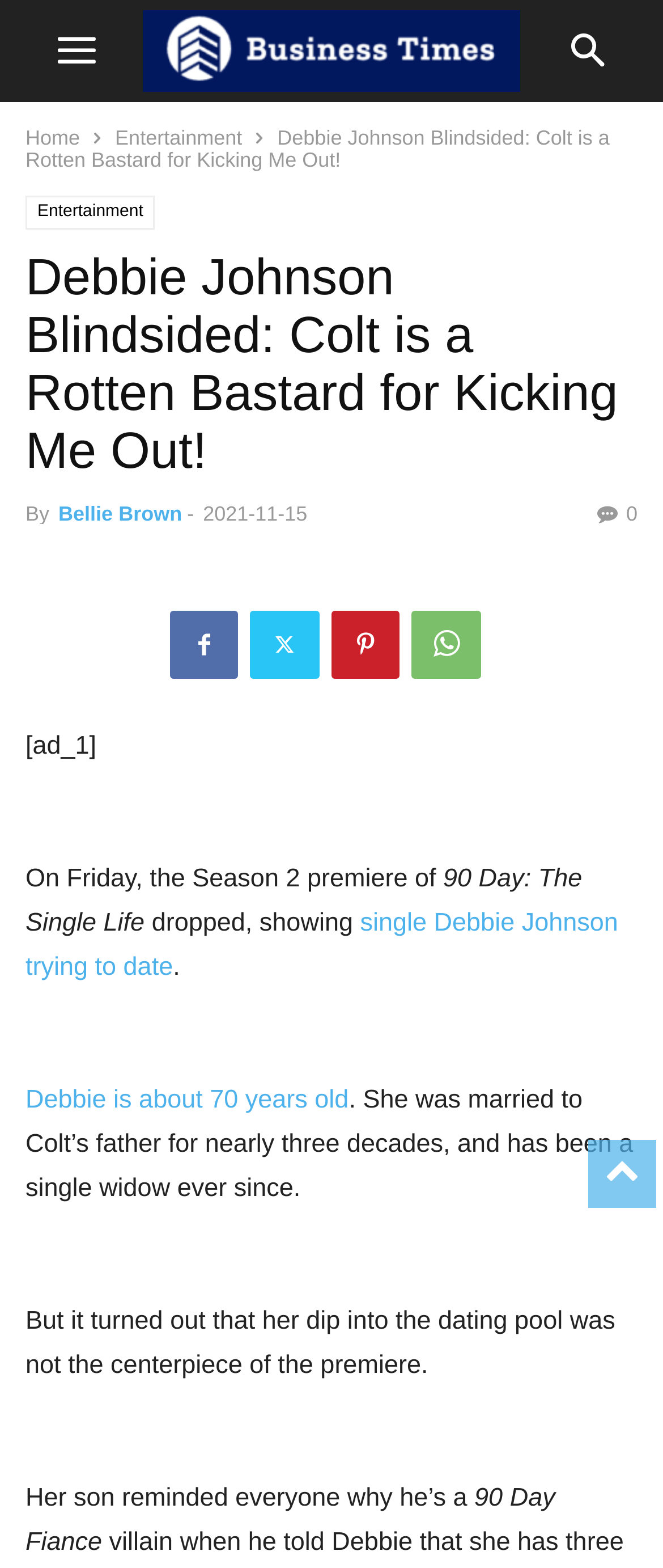Calculate the bounding box coordinates of the UI element given the description: "Bellie Brown".

[0.088, 0.32, 0.274, 0.335]